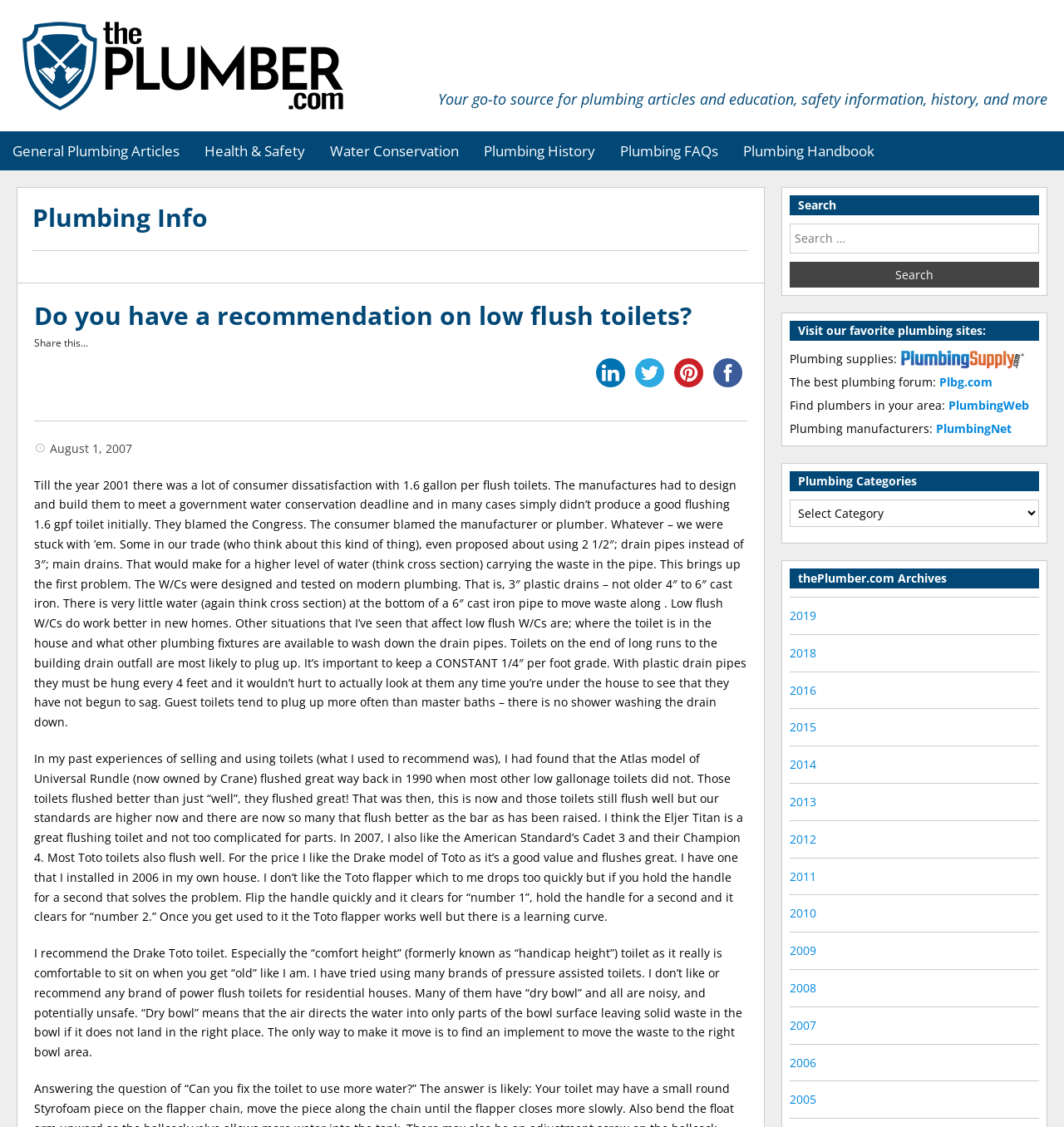From the webpage screenshot, identify the region described by Water Conservation. Provide the bounding box coordinates as (top-left x, top-left y, bottom-right x, bottom-right y), with each value being a floating point number between 0 and 1.

[0.298, 0.117, 0.443, 0.151]